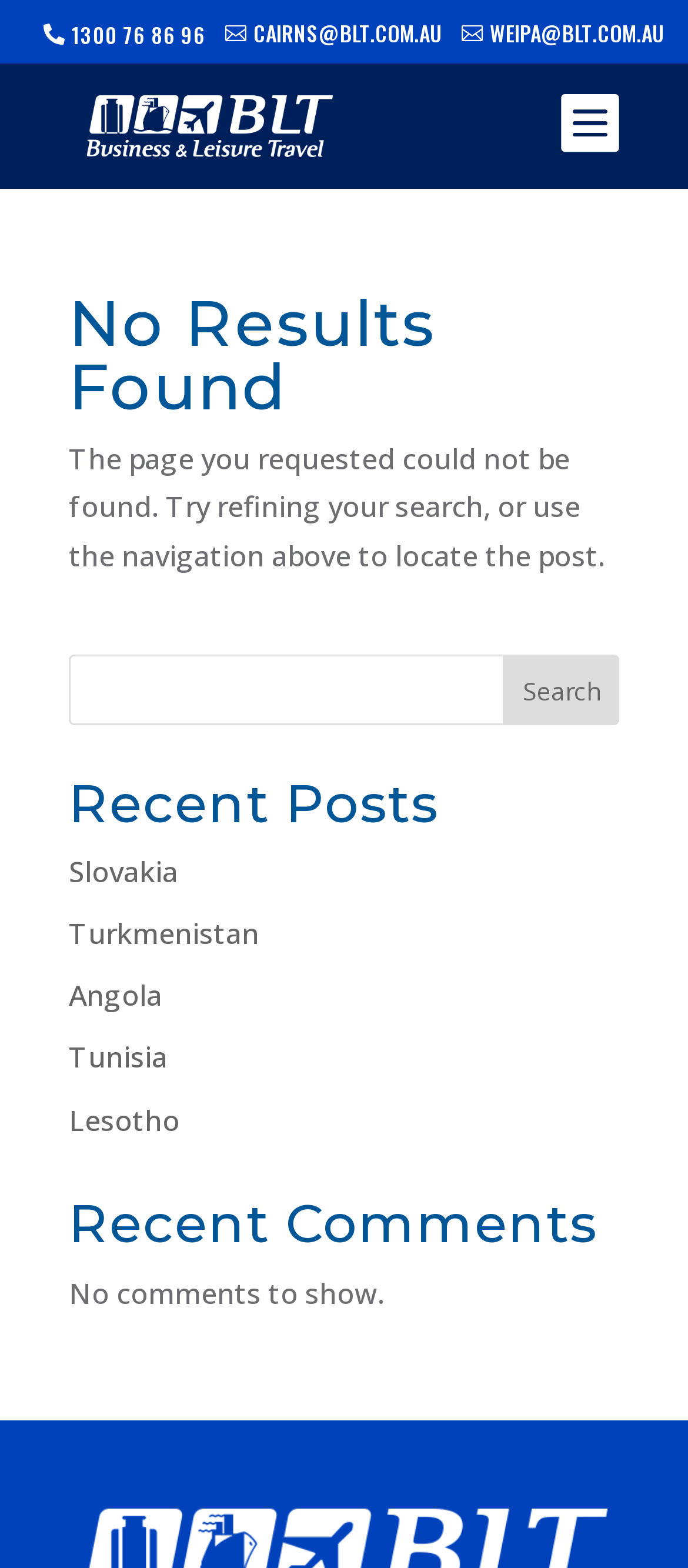What is the text of the first paragraph?
Please look at the screenshot and answer in one word or a short phrase.

The page you requested could not be found.